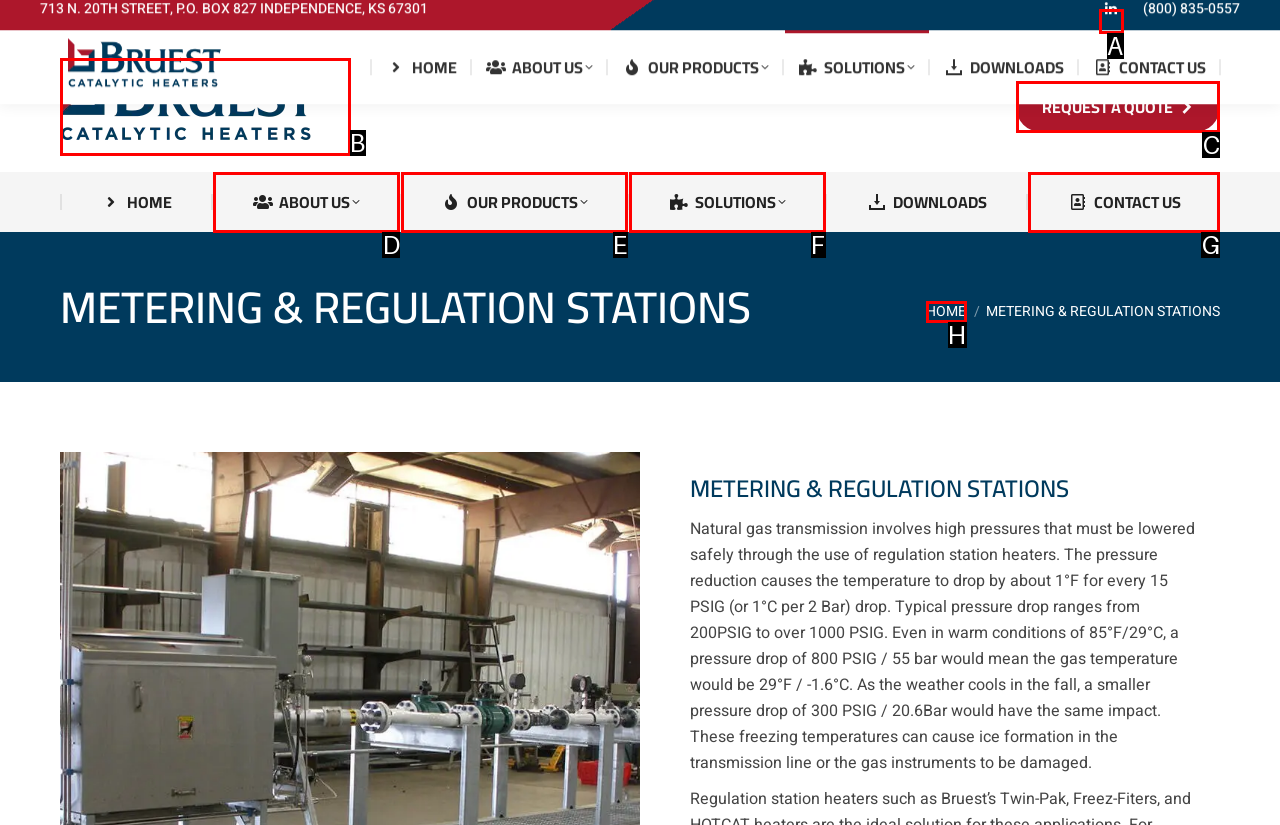To achieve the task: Request a quote, indicate the letter of the correct choice from the provided options.

C